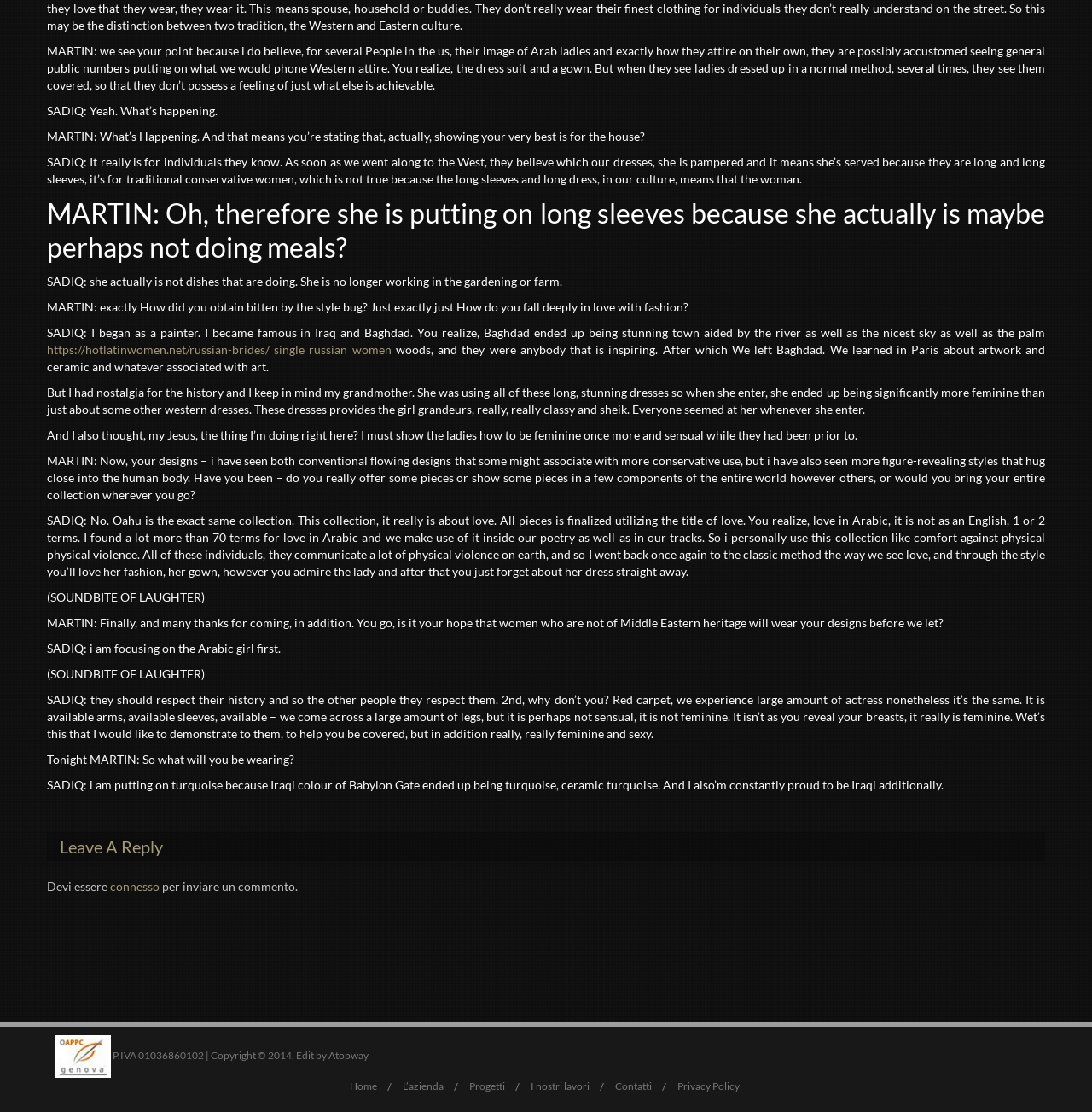Kindly determine the bounding box coordinates of the area that needs to be clicked to fulfill this instruction: "Click the link to view projects".

[0.43, 0.971, 0.462, 0.982]